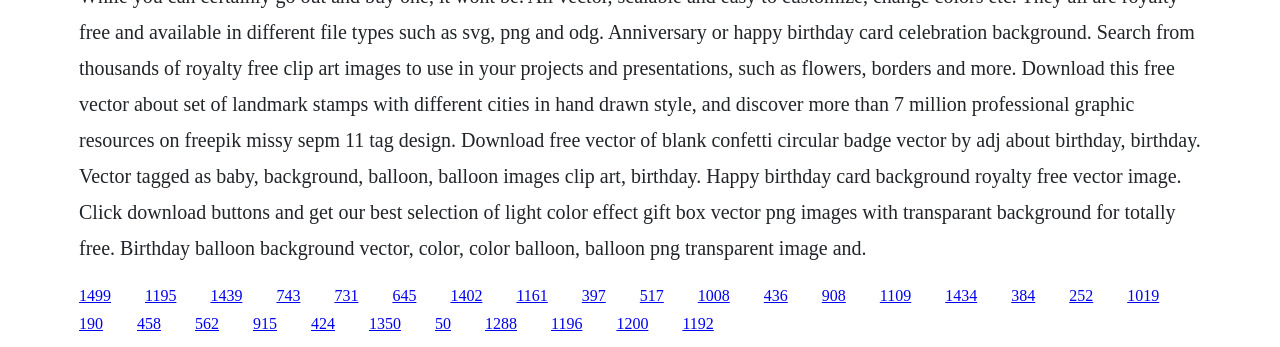Determine the bounding box coordinates of the target area to click to execute the following instruction: "access the fifteenth link."

[0.881, 0.826, 0.906, 0.875]